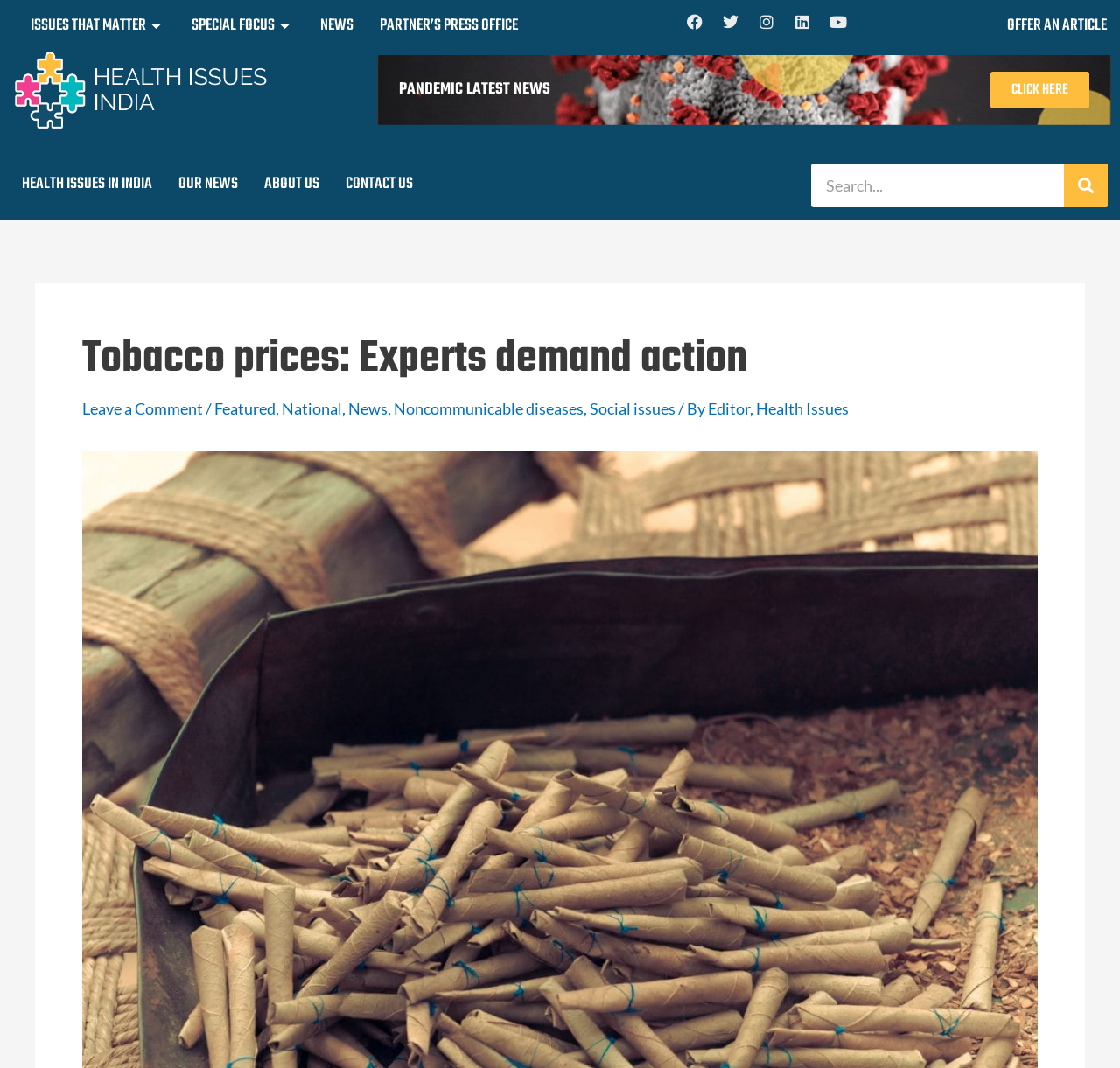Determine the bounding box coordinates of the clickable region to carry out the instruction: "Visit the partner's press office".

[0.327, 0.008, 0.474, 0.041]